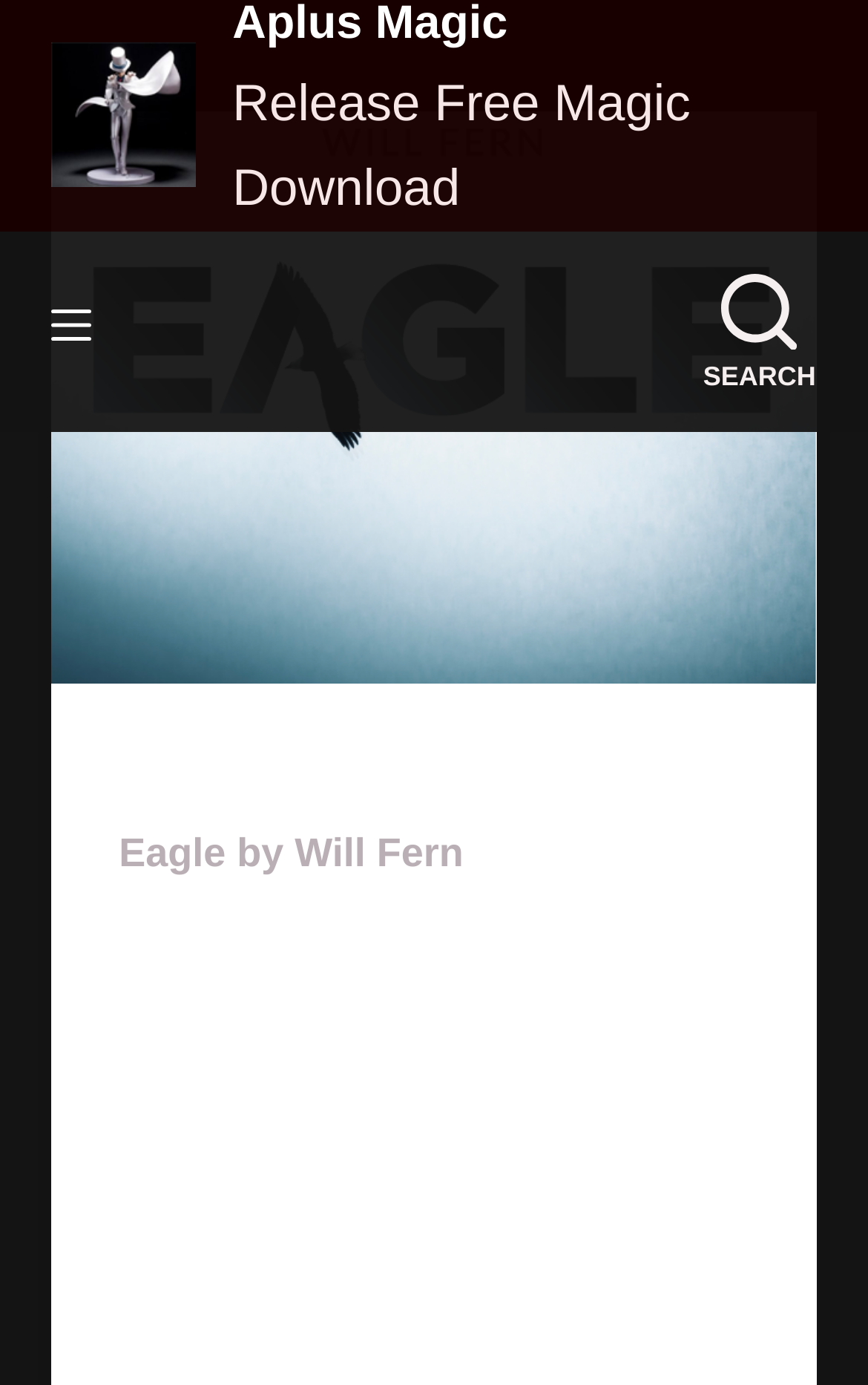Please find and report the bounding box coordinates of the element to click in order to perform the following action: "Read the 'Eagle by Will Fern' article". The coordinates should be expressed as four float numbers between 0 and 1, in the format [left, top, right, bottom].

[0.137, 0.598, 0.863, 0.636]